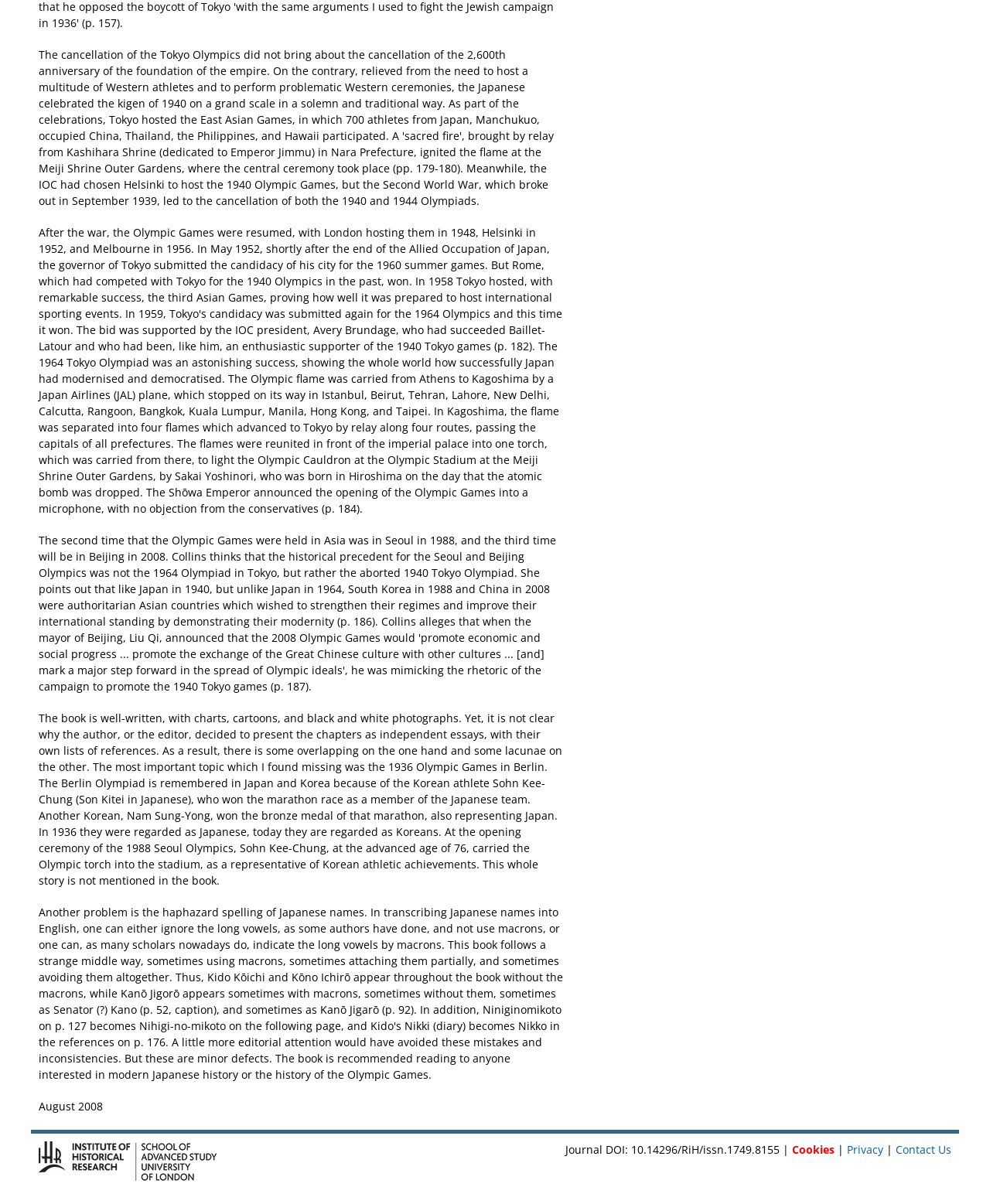What is the publication date of the journal?
Based on the image, provide your answer in one word or phrase.

August 2008